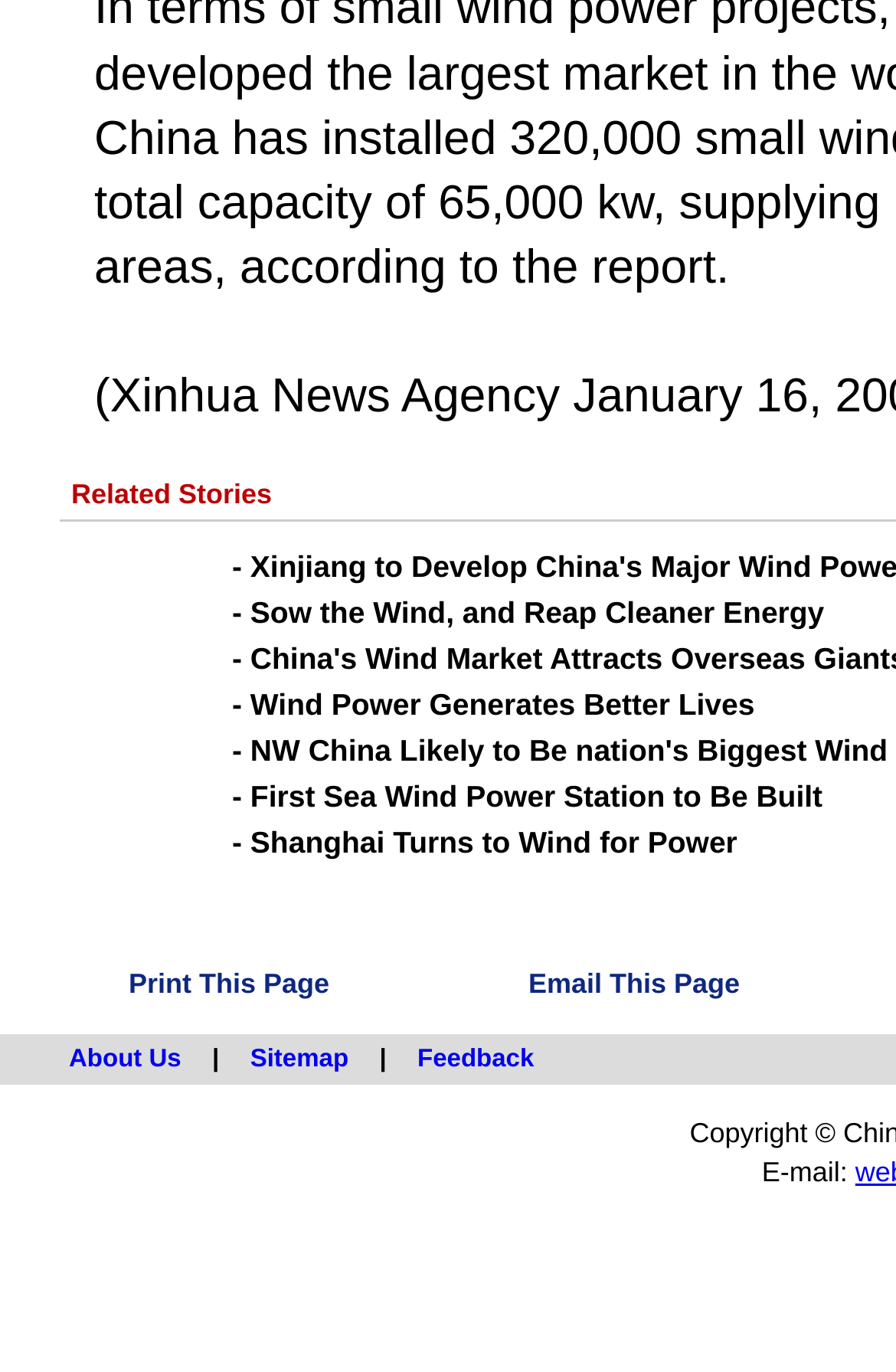Determine the bounding box of the UI component based on this description: "Print This Page". The bounding box coordinates should be four float values between 0 and 1, i.e., [left, top, right, bottom].

[0.144, 0.796, 0.368, 0.819]